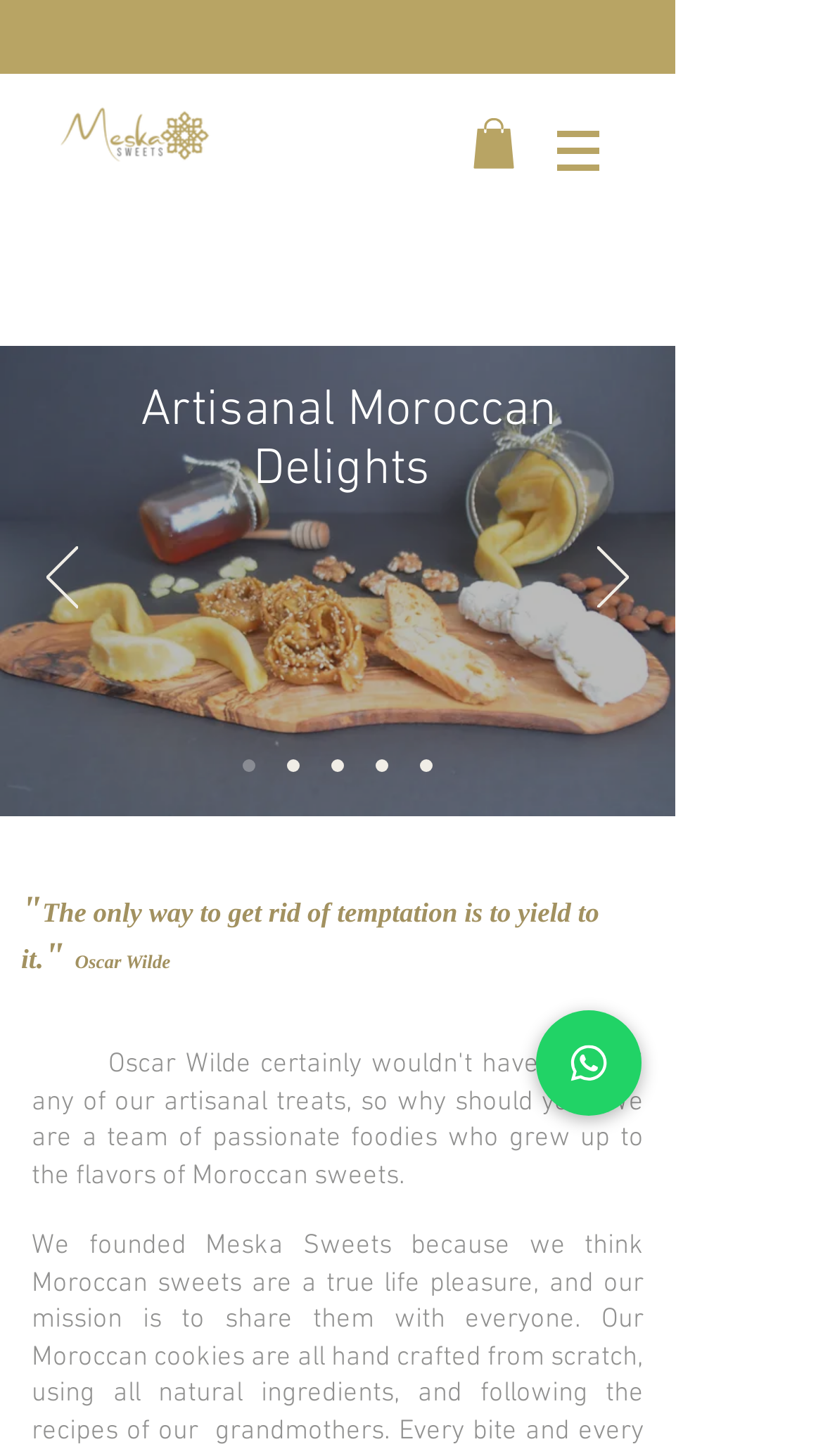What is the mission of Meska Sweets?
Based on the visual, give a brief answer using one word or a short phrase.

To share Moroccan sweets with everyone